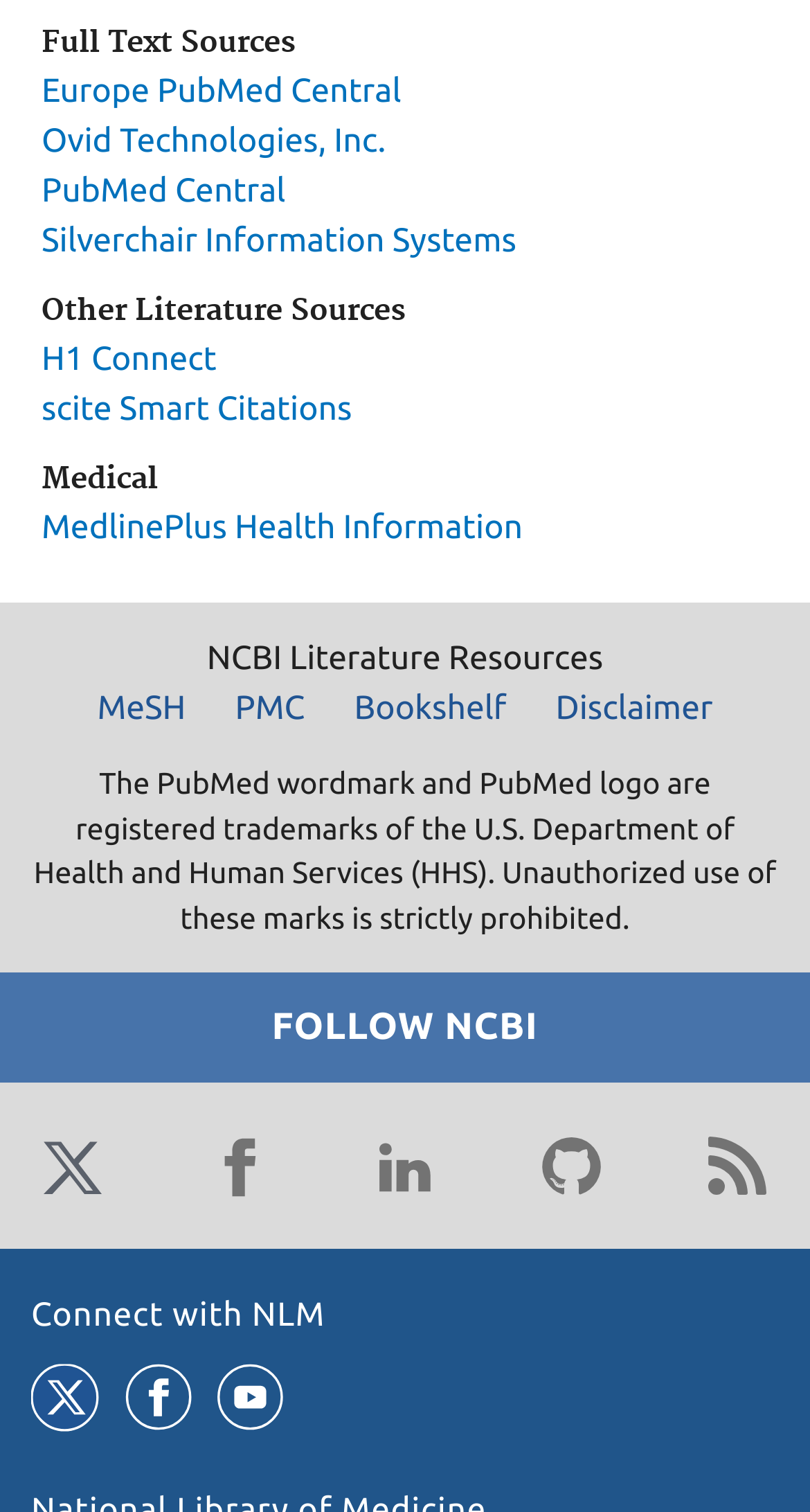Locate the bounding box coordinates of the element you need to click to accomplish the task described by this instruction: "Connect with NLM".

[0.038, 0.858, 0.402, 0.883]